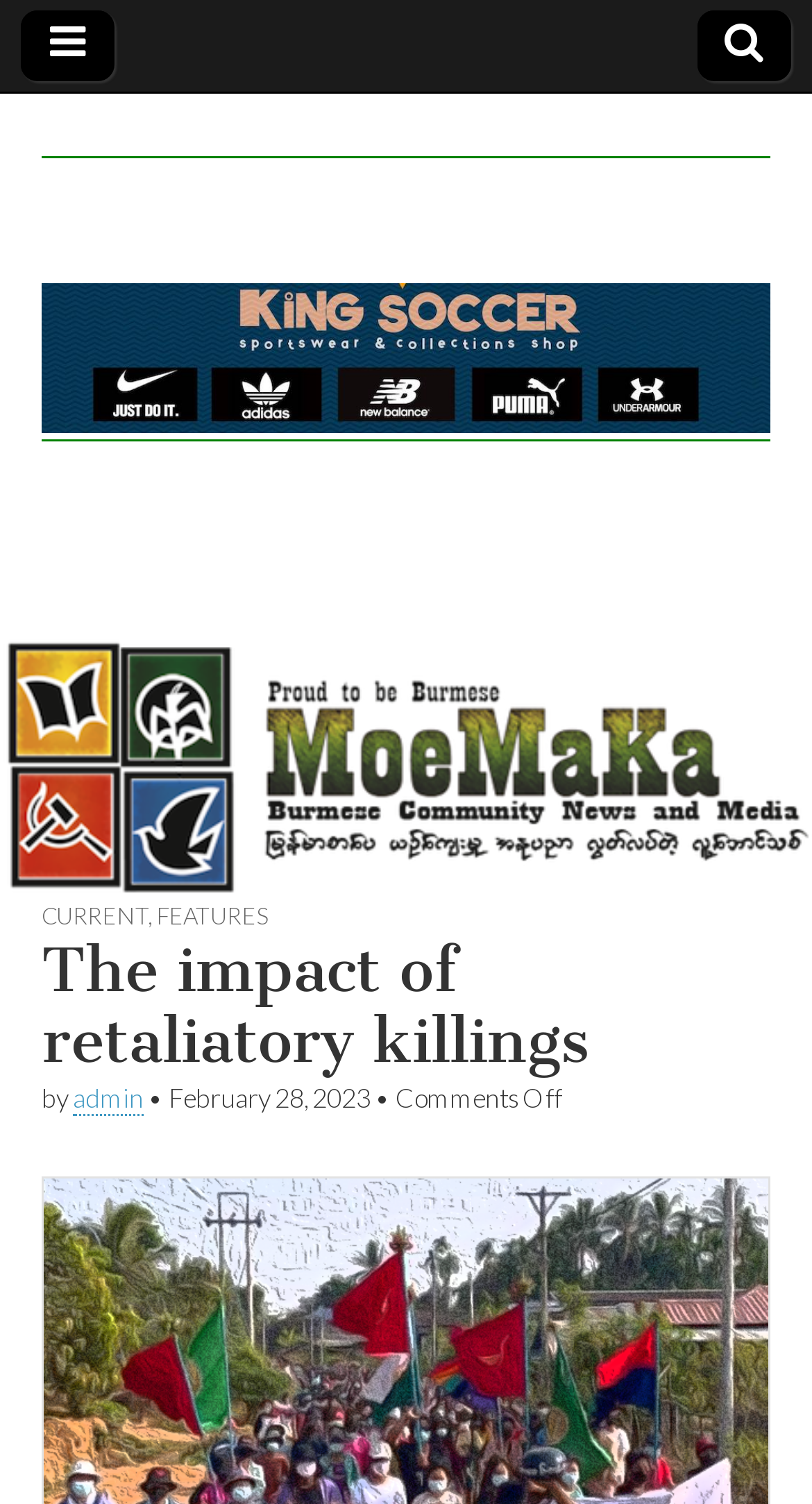Reply to the question with a single word or phrase:
What is the author of the article 'The impact of retaliatory killings'?

admin